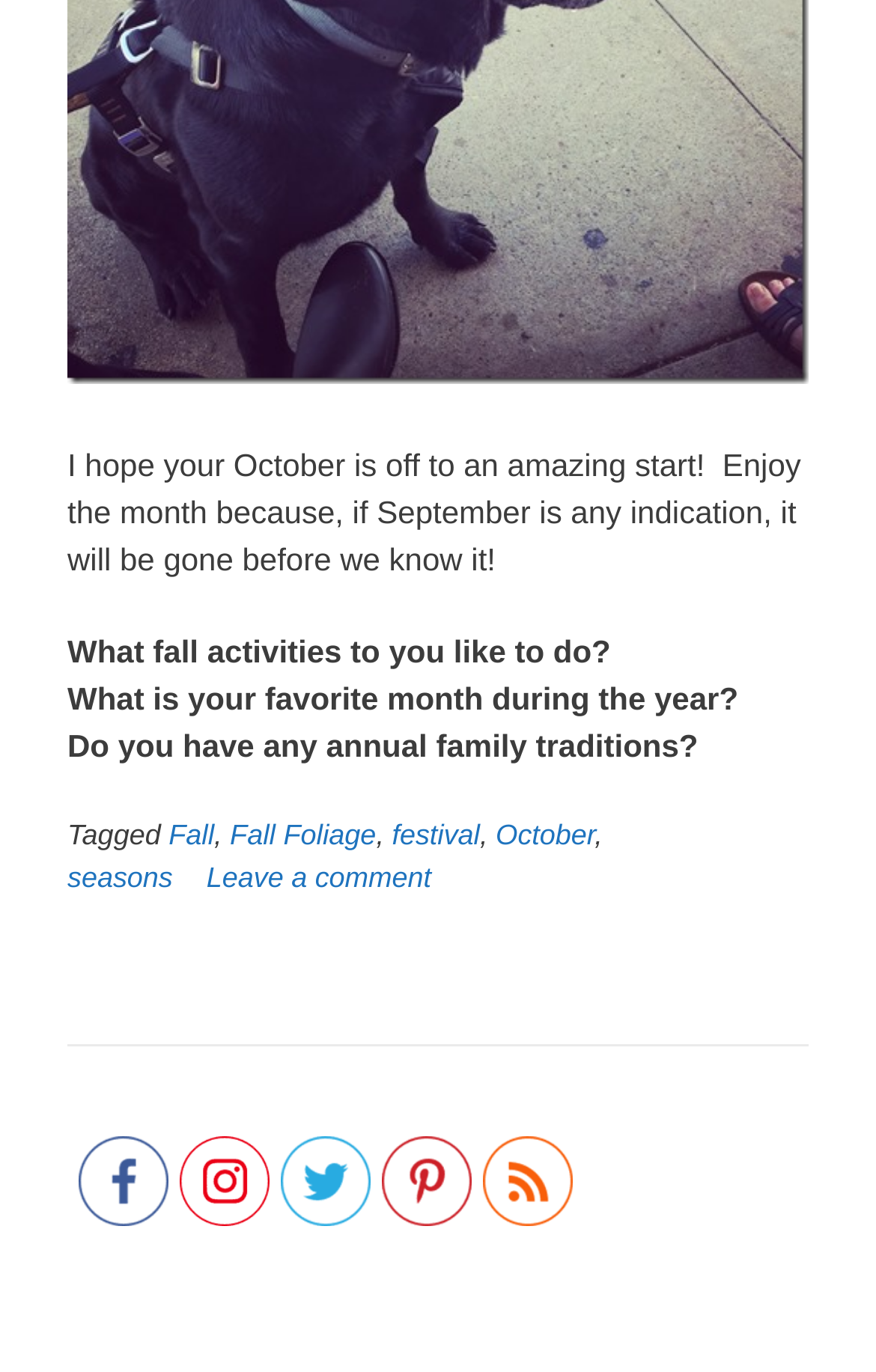Pinpoint the bounding box coordinates of the clickable element to carry out the following instruction: "Click on the 'Leave a comment' link."

[0.236, 0.629, 0.492, 0.652]